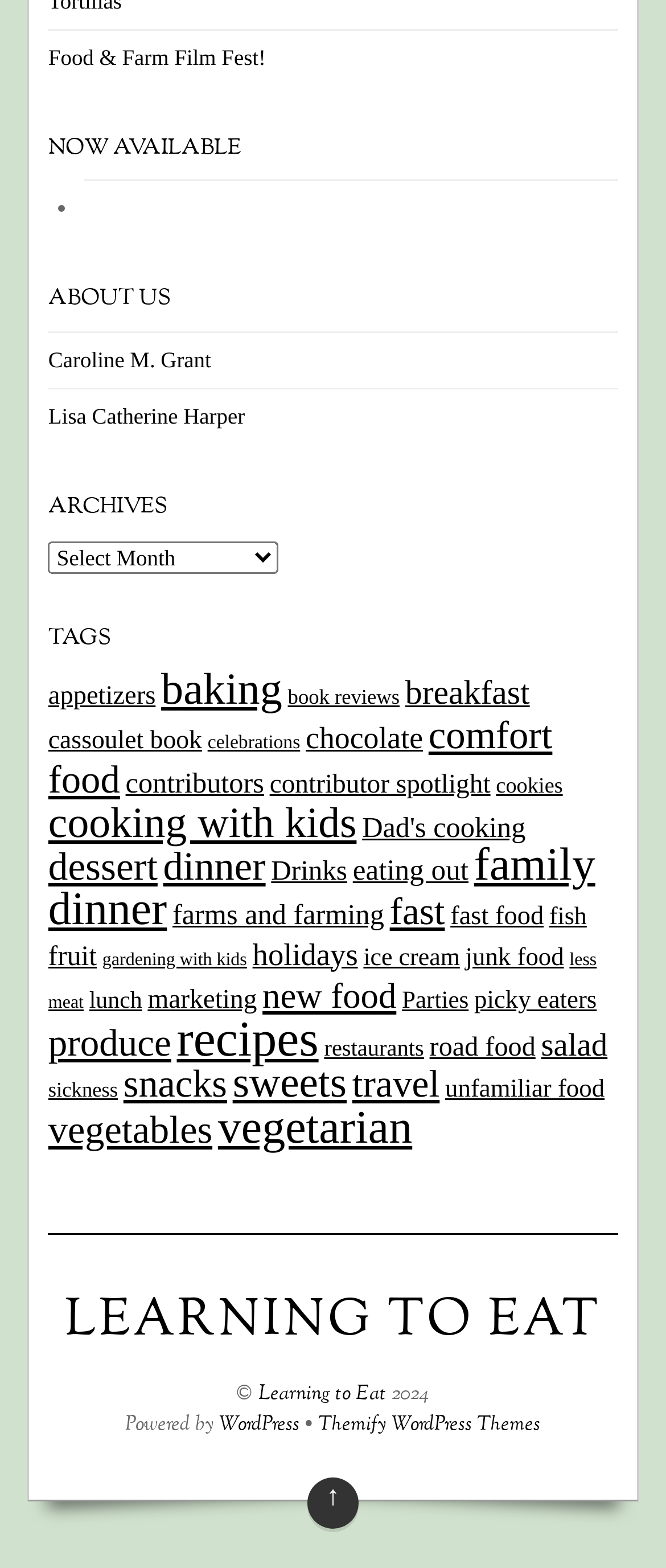How many tags are available on this webpage?
From the image, respond with a single word or phrase.

30+